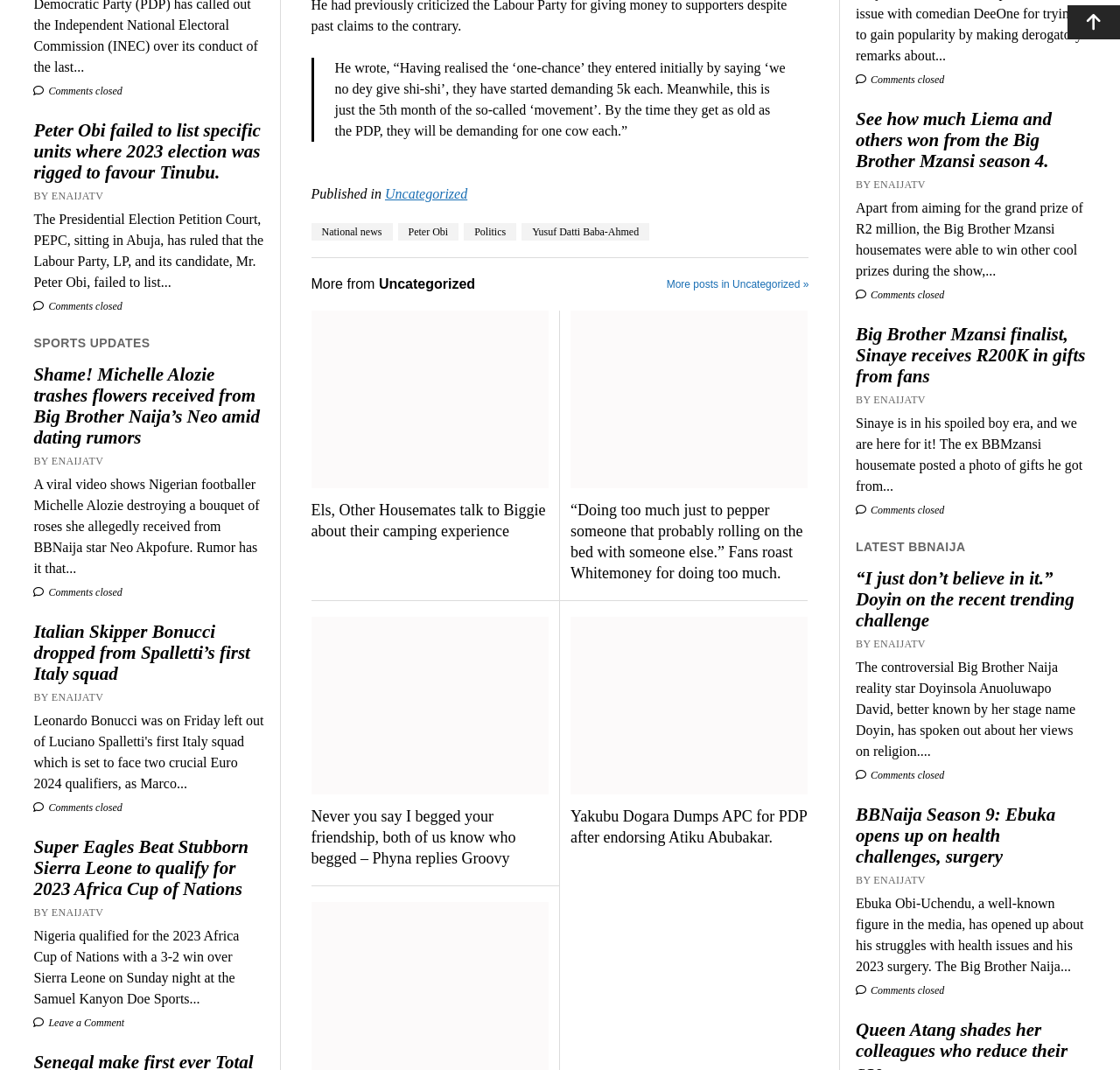Identify the bounding box coordinates of the area that should be clicked in order to complete the given instruction: "View the latest Big Brother Mzansi news". The bounding box coordinates should be four float numbers between 0 and 1, i.e., [left, top, right, bottom].

[0.764, 0.503, 0.97, 0.518]